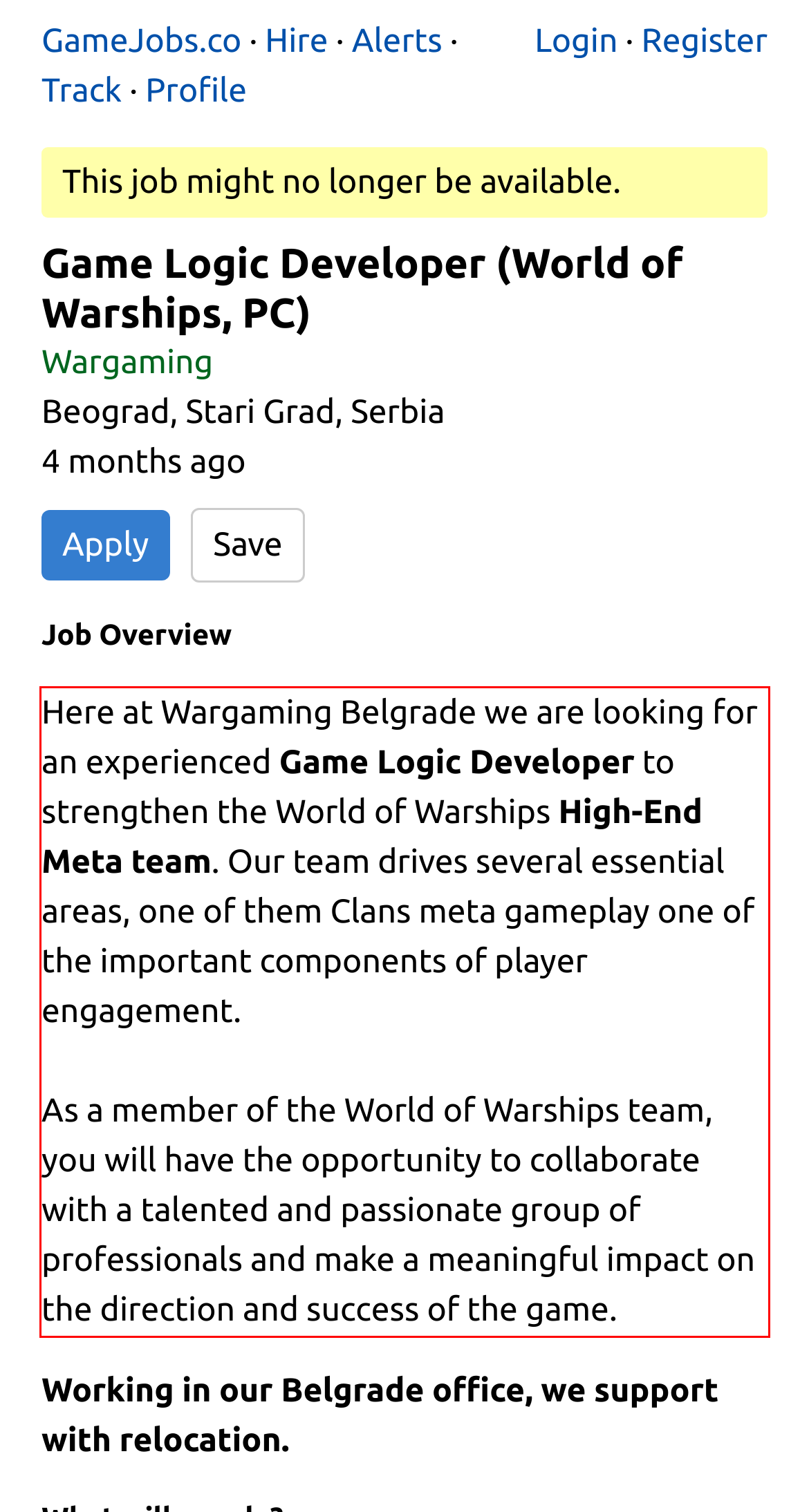Given a screenshot of a webpage containing a red rectangle bounding box, extract and provide the text content found within the red bounding box.

Here at Wargaming Belgrade we are looking for an experienced Game Logic Developer to strengthen the World of Warships High-End Meta team. Our team drives several essential areas, one of them Clans meta gameplay one of the important components of player engagement. As a member of the World of Warships team, you will have the opportunity to collaborate with a talented and passionate group of professionals and make a meaningful impact on the direction and success of the game.